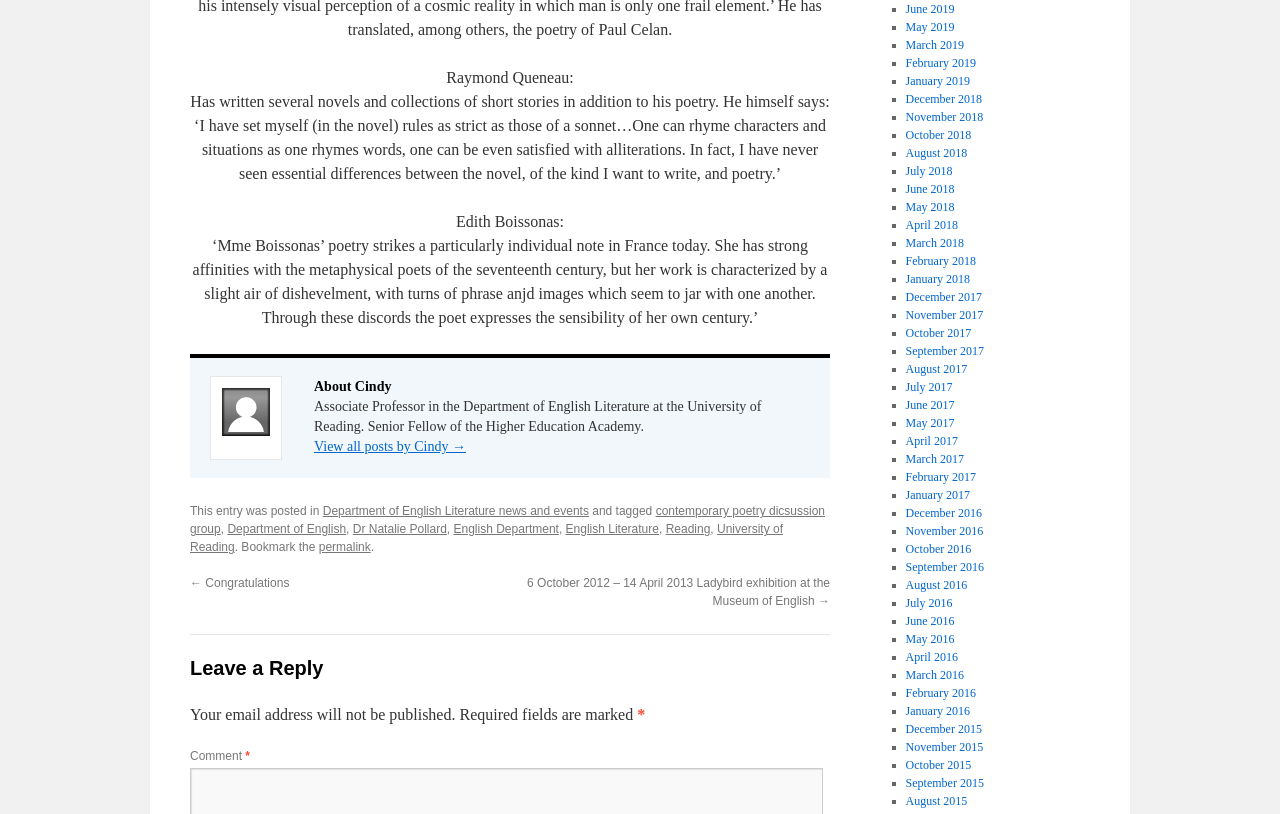What is Cindy's profession?
Look at the image and provide a short answer using one word or a phrase.

Associate Professor